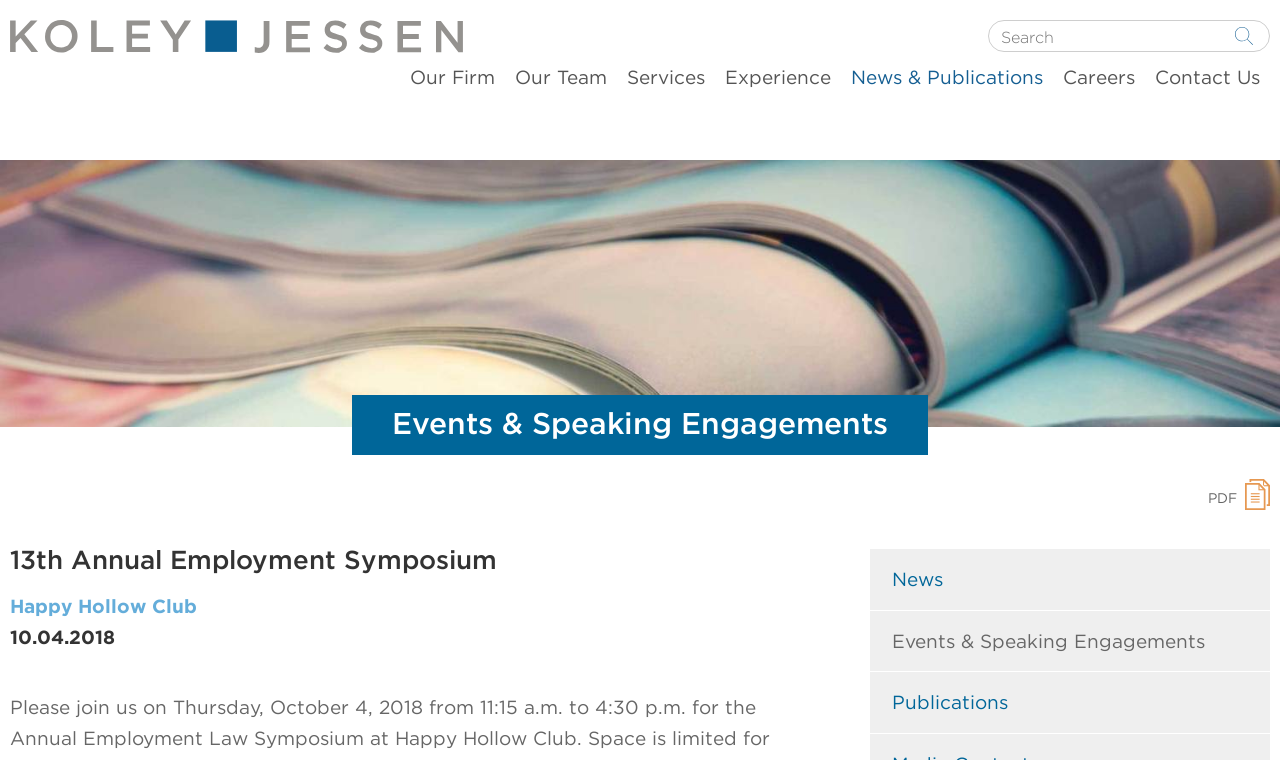Determine the bounding box for the UI element as described: "Experience". The coordinates should be represented as four float numbers between 0 and 1, formatted as [left, top, right, bottom].

[0.566, 0.088, 0.649, 0.128]